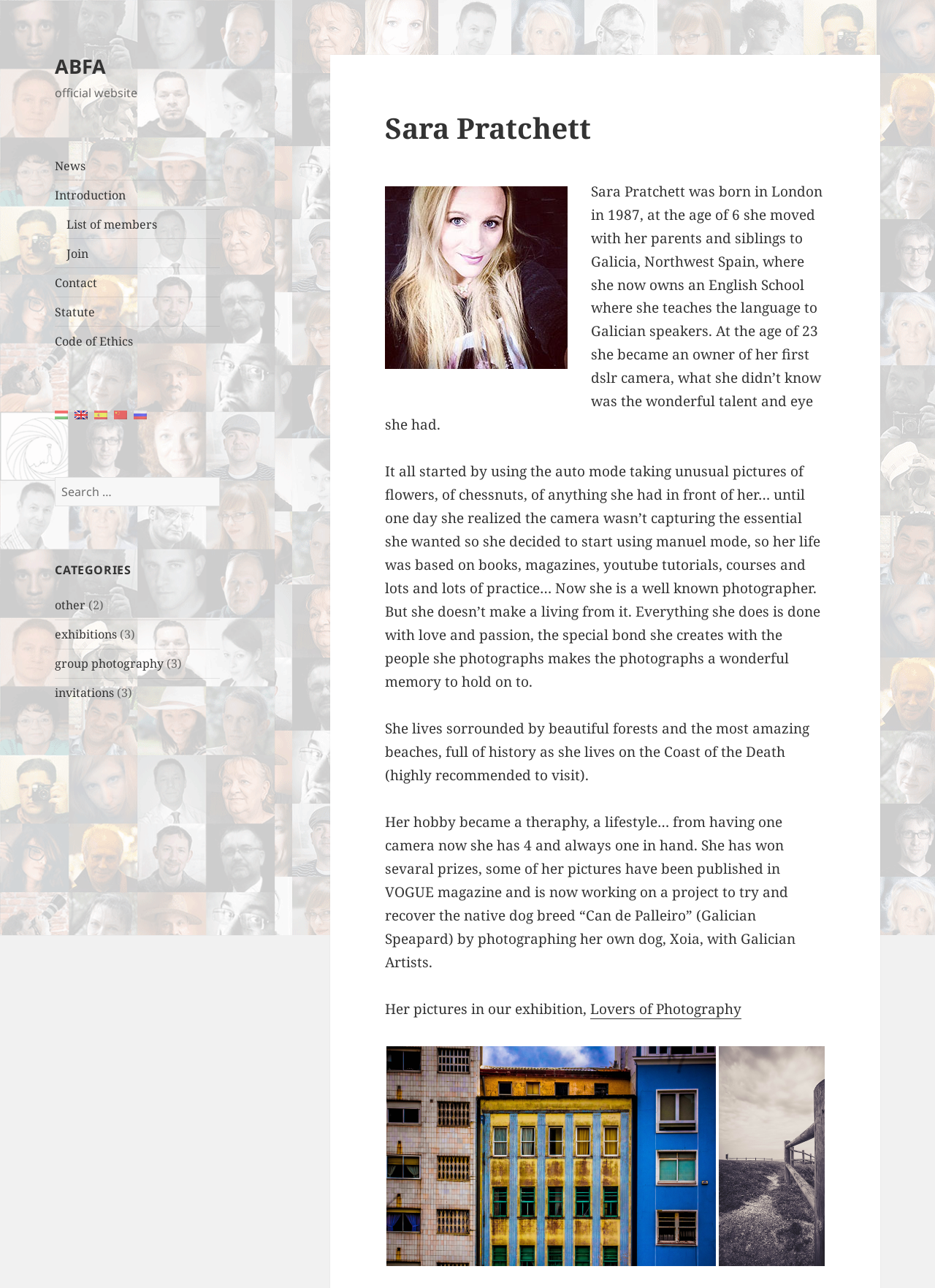What is Sara Pratchett's profession?
Using the picture, provide a one-word or short phrase answer.

Photographer